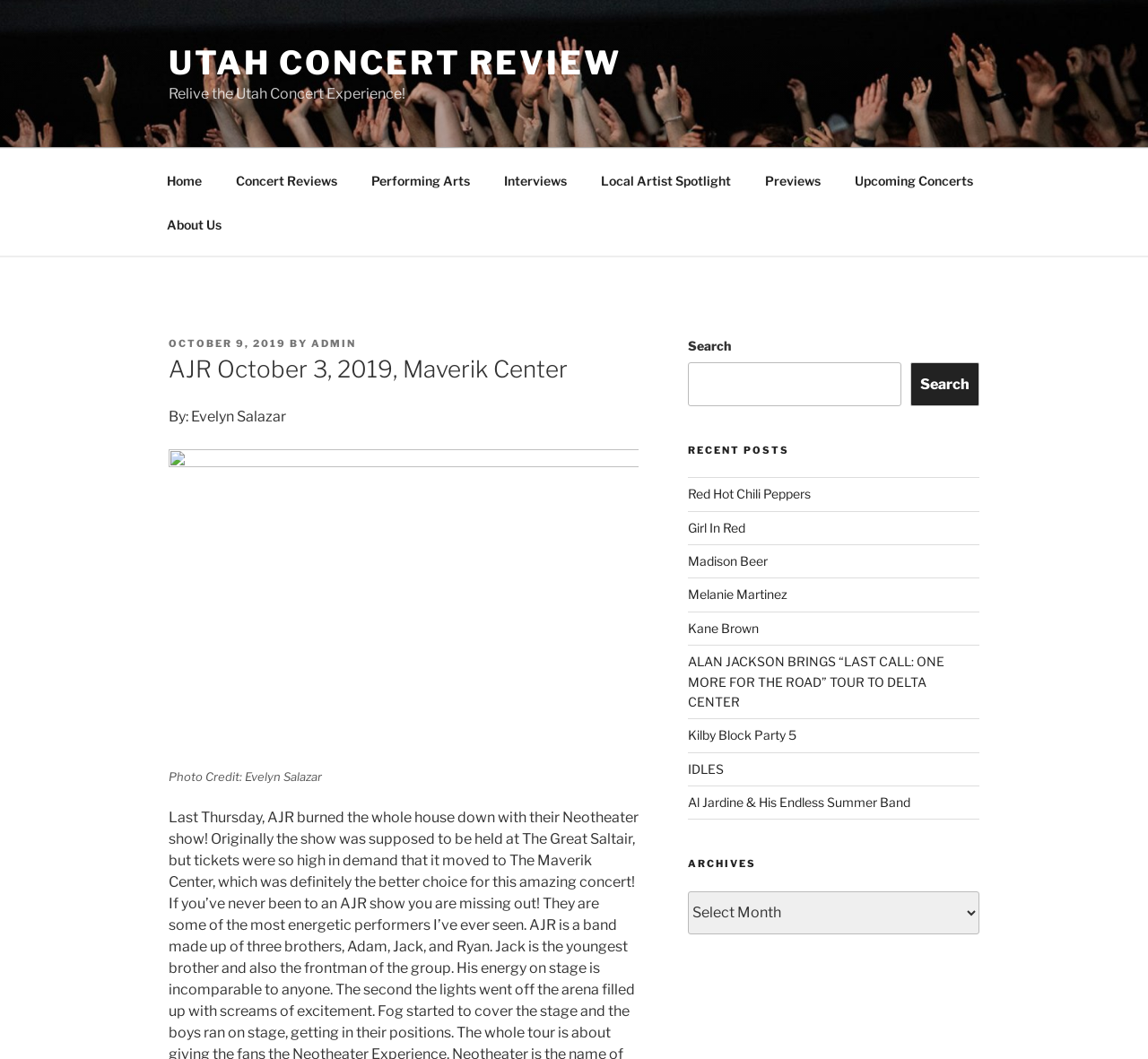Create a detailed summary of the webpage's content and design.

The webpage is a concert review article about AJR's Neotheater show on October 3, 2019, at the Maverik Center in Utah. At the top of the page, there is a navigation menu with links to different sections of the website, including "Home", "Concert Reviews", "Performing Arts", and more. Below the navigation menu, there is a heading that reads "Relive the Utah Concert Experience!".

The main content of the article is divided into two sections. On the left side, there is a header section that displays the title of the article "AJR October 3, 2019, Maverik Center - Utah Concert Review" and the author's name "By: Evelyn Salazar". Below the header, there is a figure with a photo, and a figcaption that reads "Photo Credit: Evelyn Salazar".

On the right side, there is a sidebar section that contains a search bar, a list of recent posts, and an archives section. The search bar is located at the top of the sidebar, followed by a list of recent posts with links to different articles, including "Red Hot Chili Peppers", "Girl In Red", and more. Below the recent posts, there is an archives section with a dropdown menu that allows users to select a specific month or year to view archived articles.

Overall, the webpage has a clean and organized layout, with a clear separation between the main content and the sidebar. The use of headings and links makes it easy to navigate and find specific information on the page.